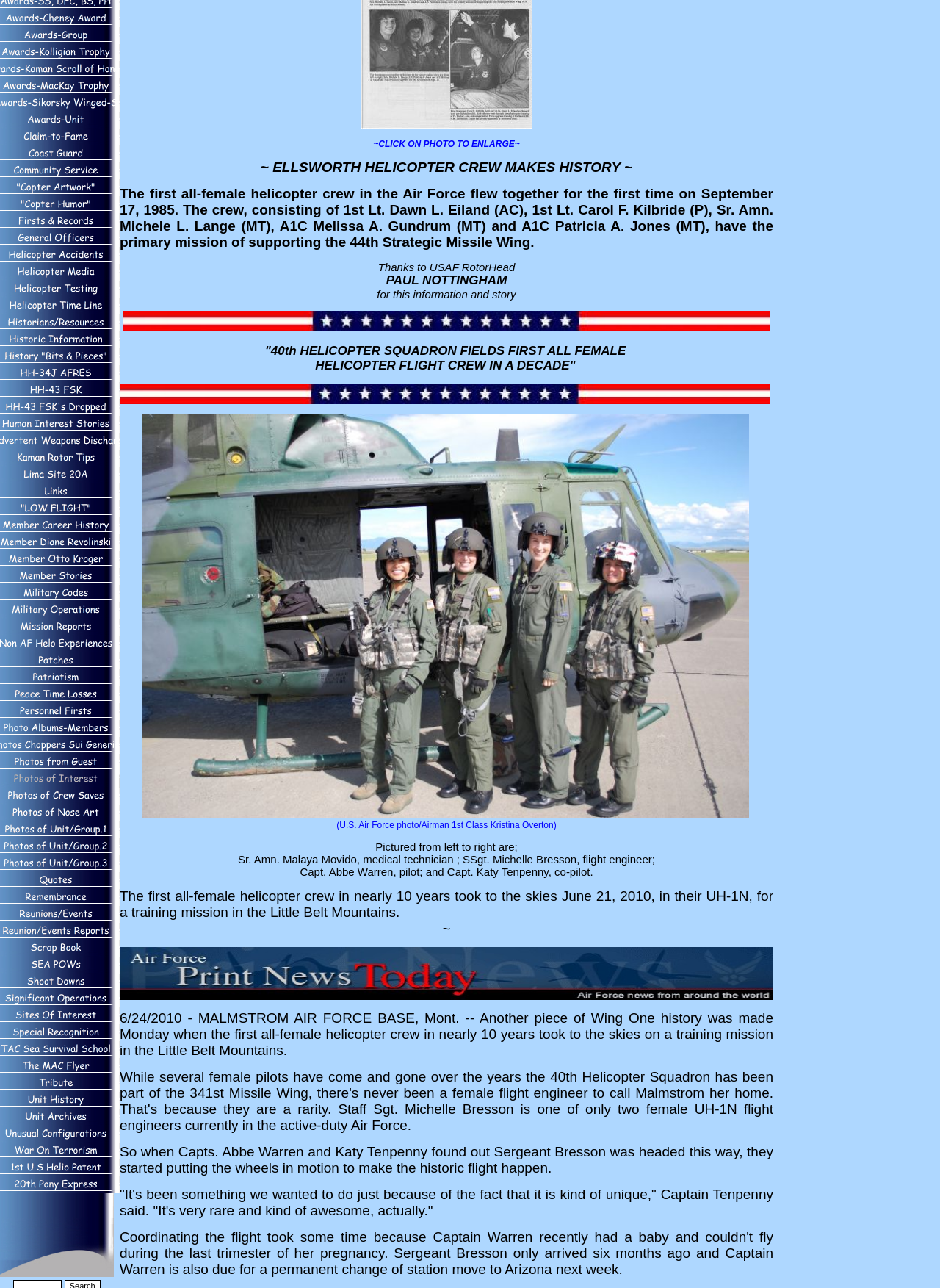Please find the bounding box for the UI element described by: "alt="Links" name="mi_208"".

[0.0, 0.375, 0.121, 0.388]